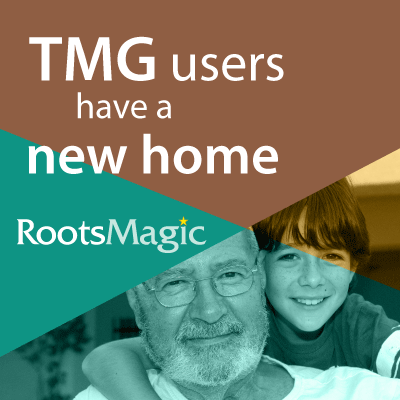Explain the image with as much detail as possible.

This image promotes RootsMagic, highlighting its appeal to users of "The Master Genealogist" (TMG). The design features a warm and inviting color palette with geometric shapes. In the foreground, it showcases an elder man smiling while being embraced by a young boy, symbolizing connection and legacy. The prominent text reads "TMG users have a new home," emphasizing that RootsMagic provides a supportive transition for TMG users. The RootsMagic logo is included, reinforcing brand recognition and inviting potential users to explore their services. This visual effectively communicates RootsMagic's commitment to accommodating the needs of TMG users in their genealogical journey.